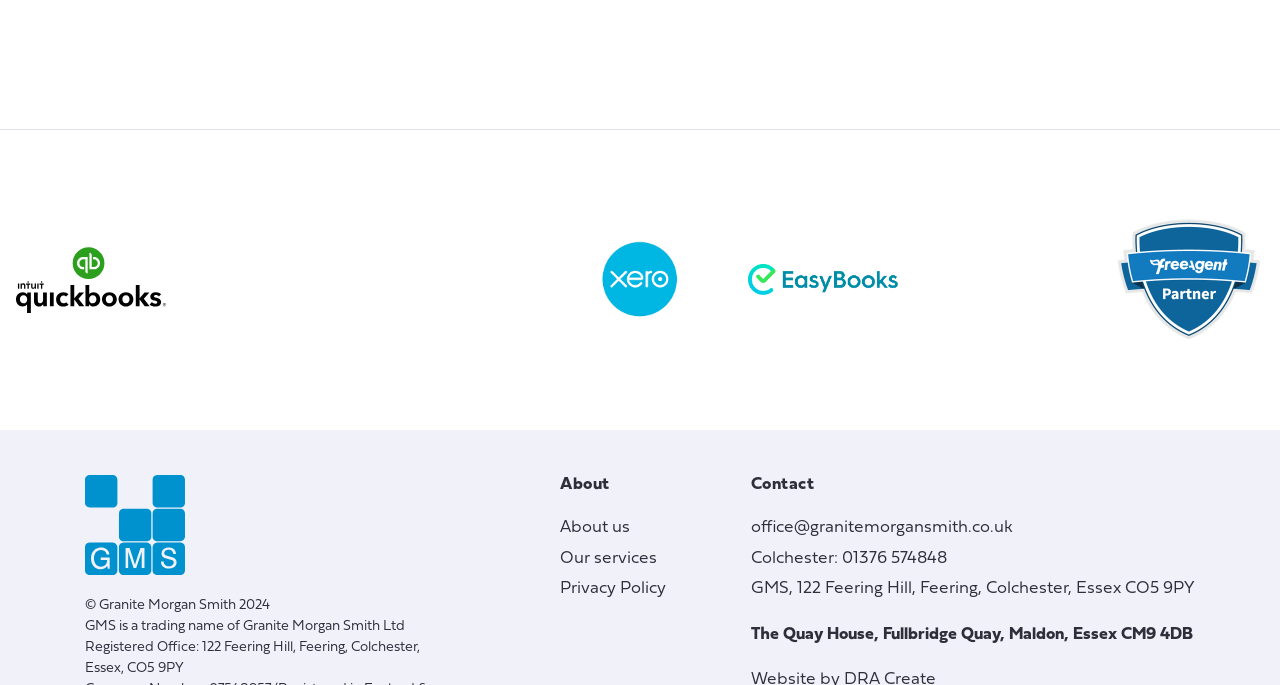Determine the coordinates of the bounding box for the clickable area needed to execute this instruction: "View Privacy Policy".

[0.438, 0.847, 0.52, 0.872]